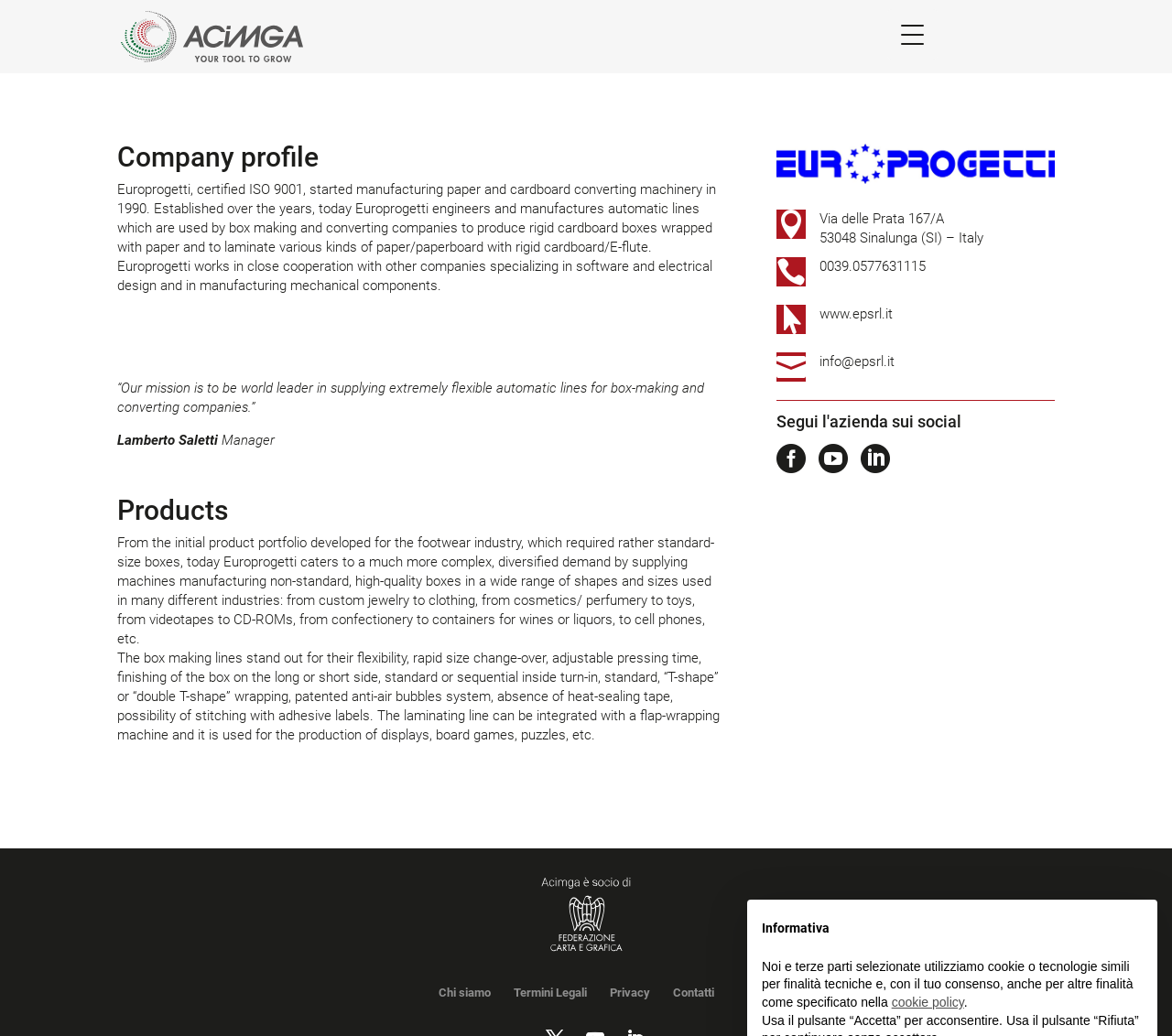Please determine the bounding box coordinates of the element to click in order to execute the following instruction: "Visit the website". The coordinates should be four float numbers between 0 and 1, specified as [left, top, right, bottom].

[0.699, 0.295, 0.762, 0.311]